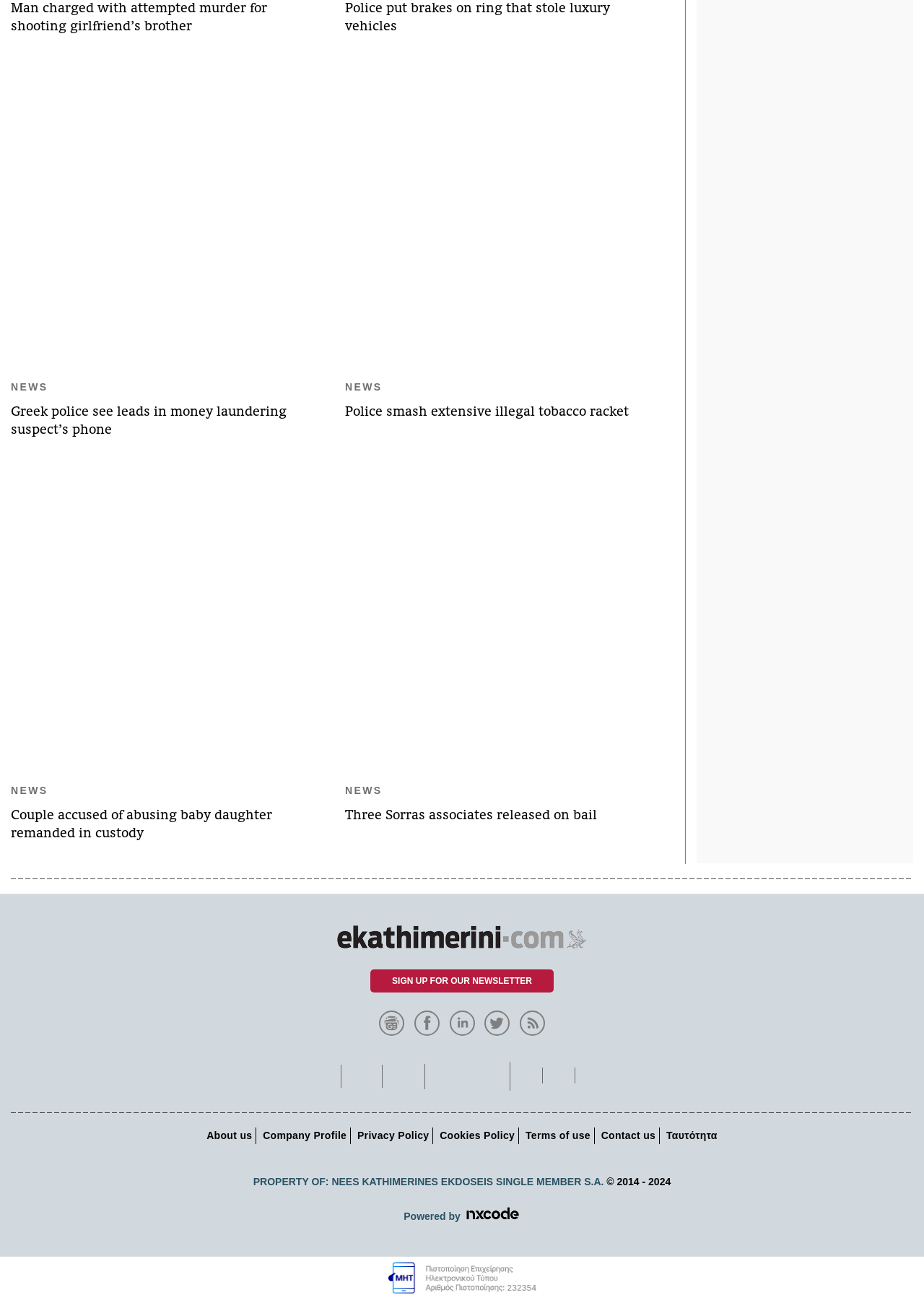Give a concise answer of one word or phrase to the question: 
What is the topic of the news article at the top left?

NEWS